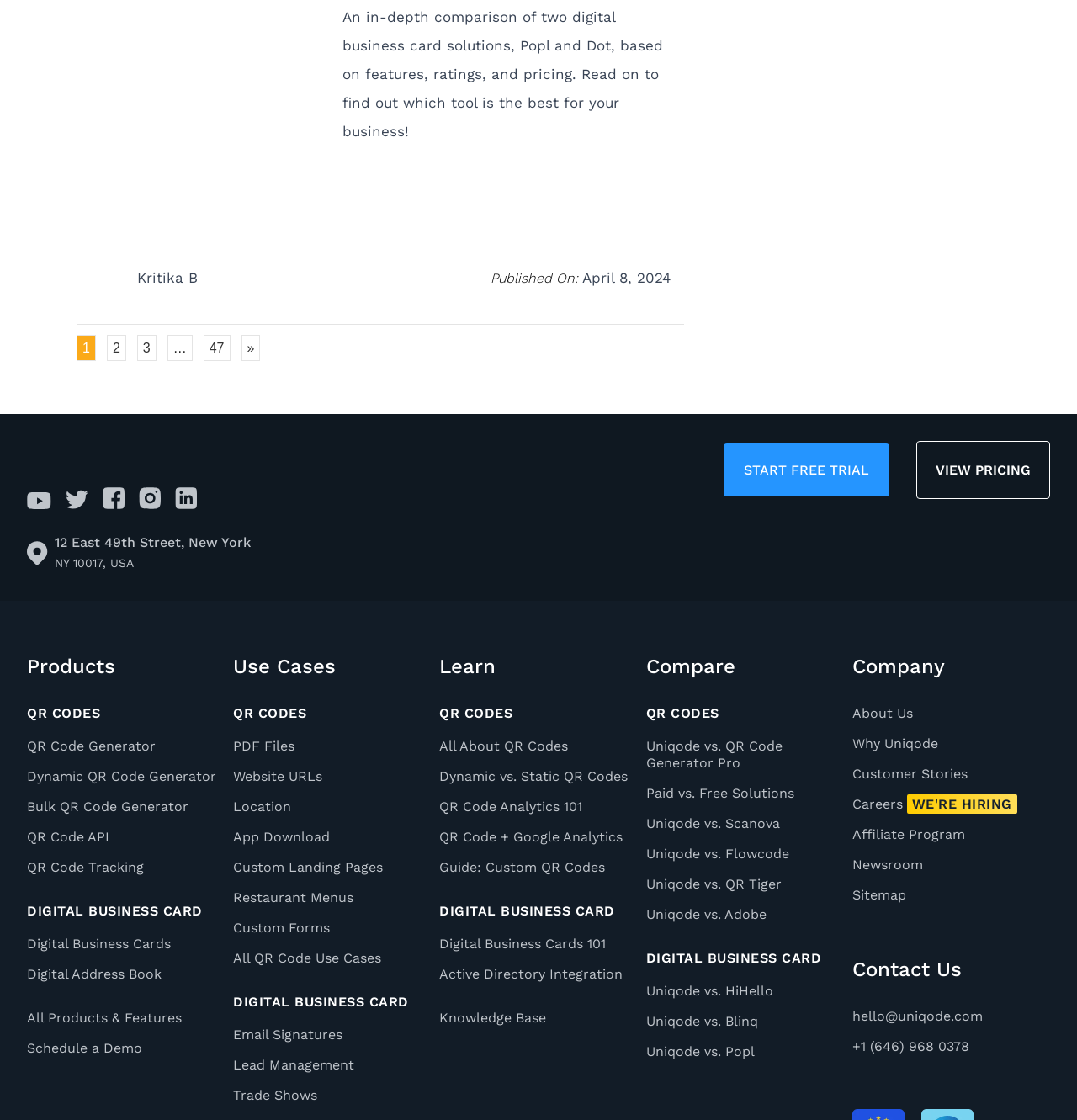Identify the coordinates of the bounding box for the element that must be clicked to accomplish the instruction: "Learn about QR codes".

[0.408, 0.659, 0.592, 0.674]